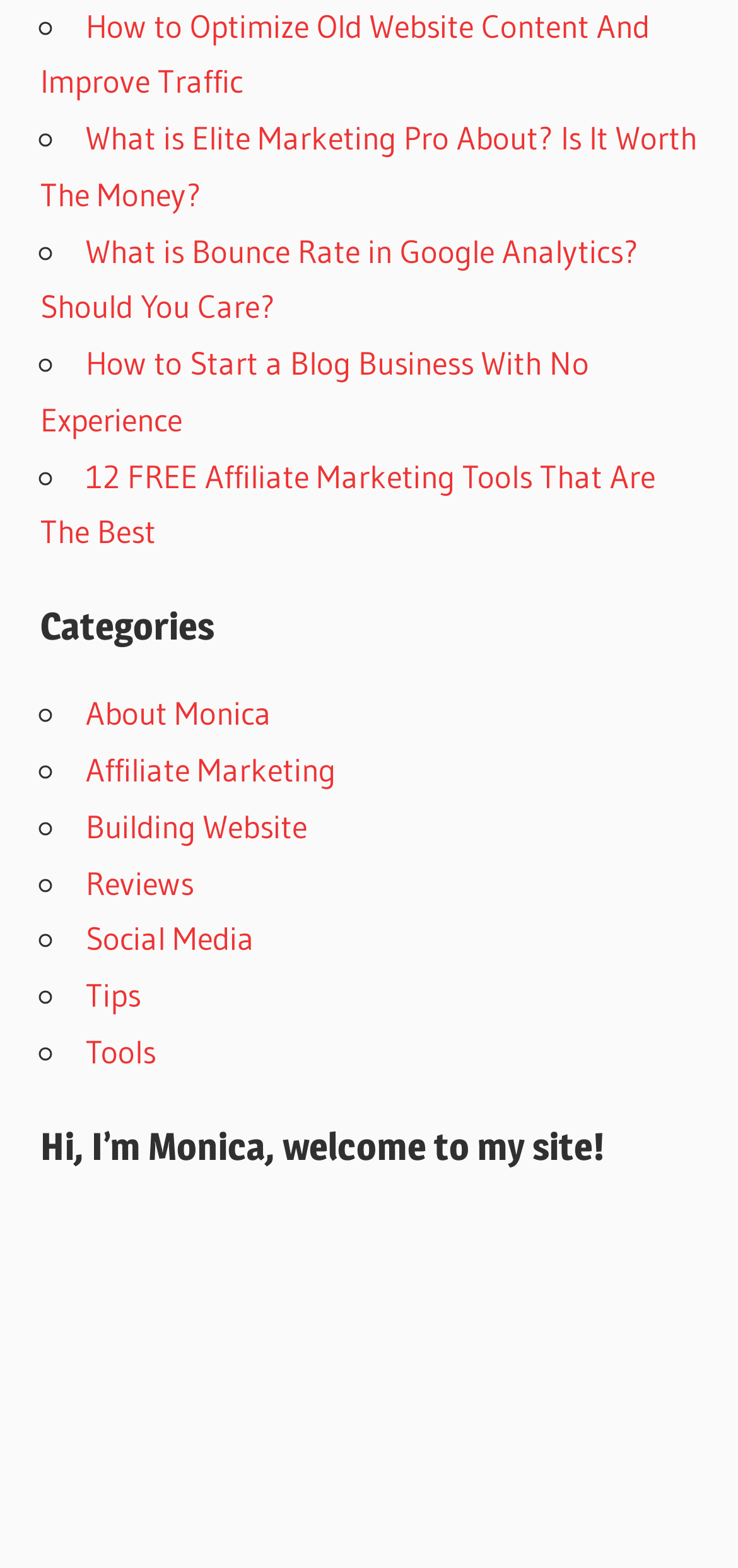Indicate the bounding box coordinates of the element that must be clicked to execute the instruction: "Explore 'Categories'". The coordinates should be given as four float numbers between 0 and 1, i.e., [left, top, right, bottom].

[0.054, 0.383, 0.946, 0.417]